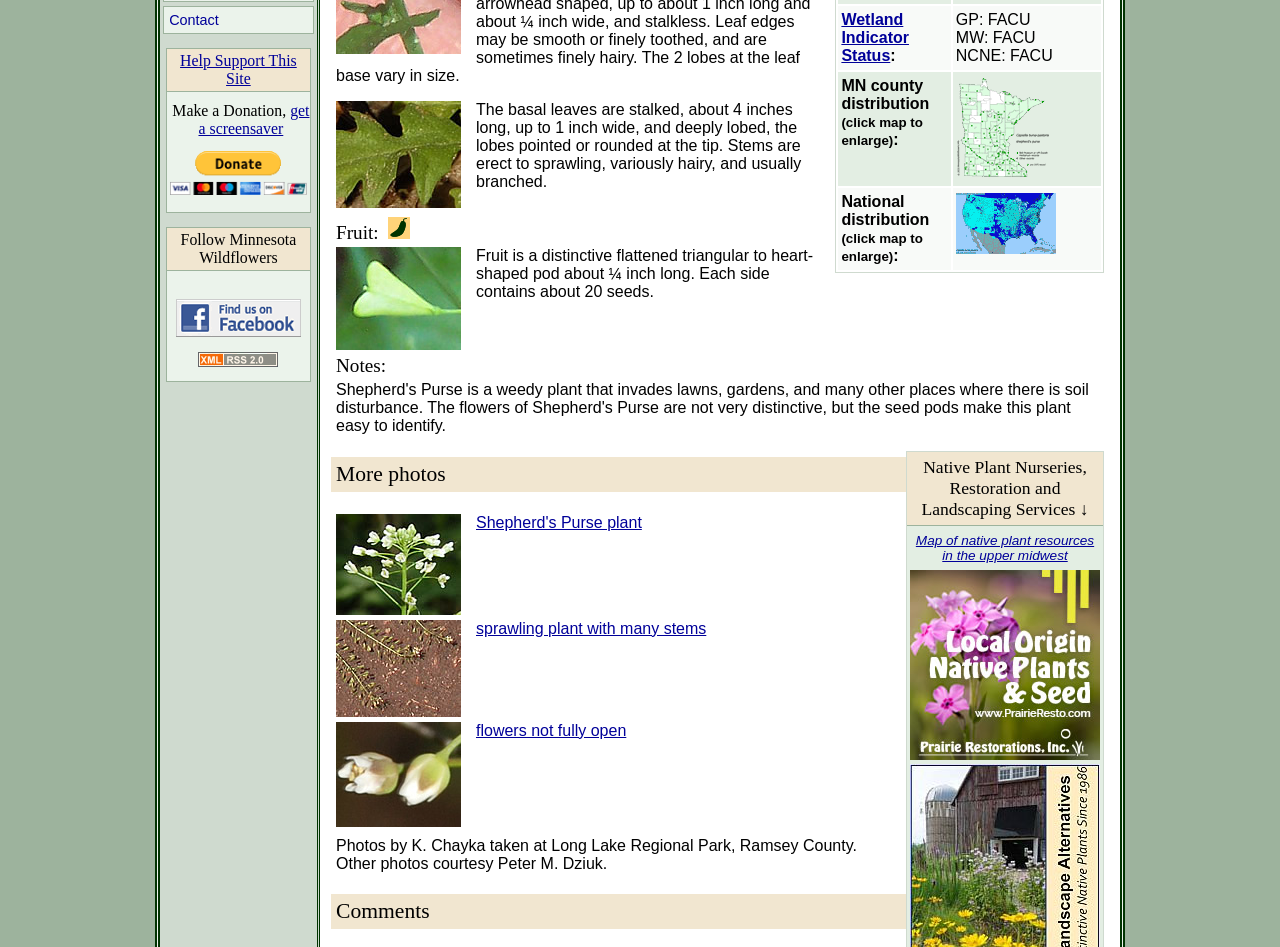Identify the bounding box for the given UI element using the description provided. Coordinates should be in the format (top-left x, top-left y, bottom-right x, bottom-right y) and must be between 0 and 1. Here is the description: Help Support This Site

[0.141, 0.055, 0.232, 0.092]